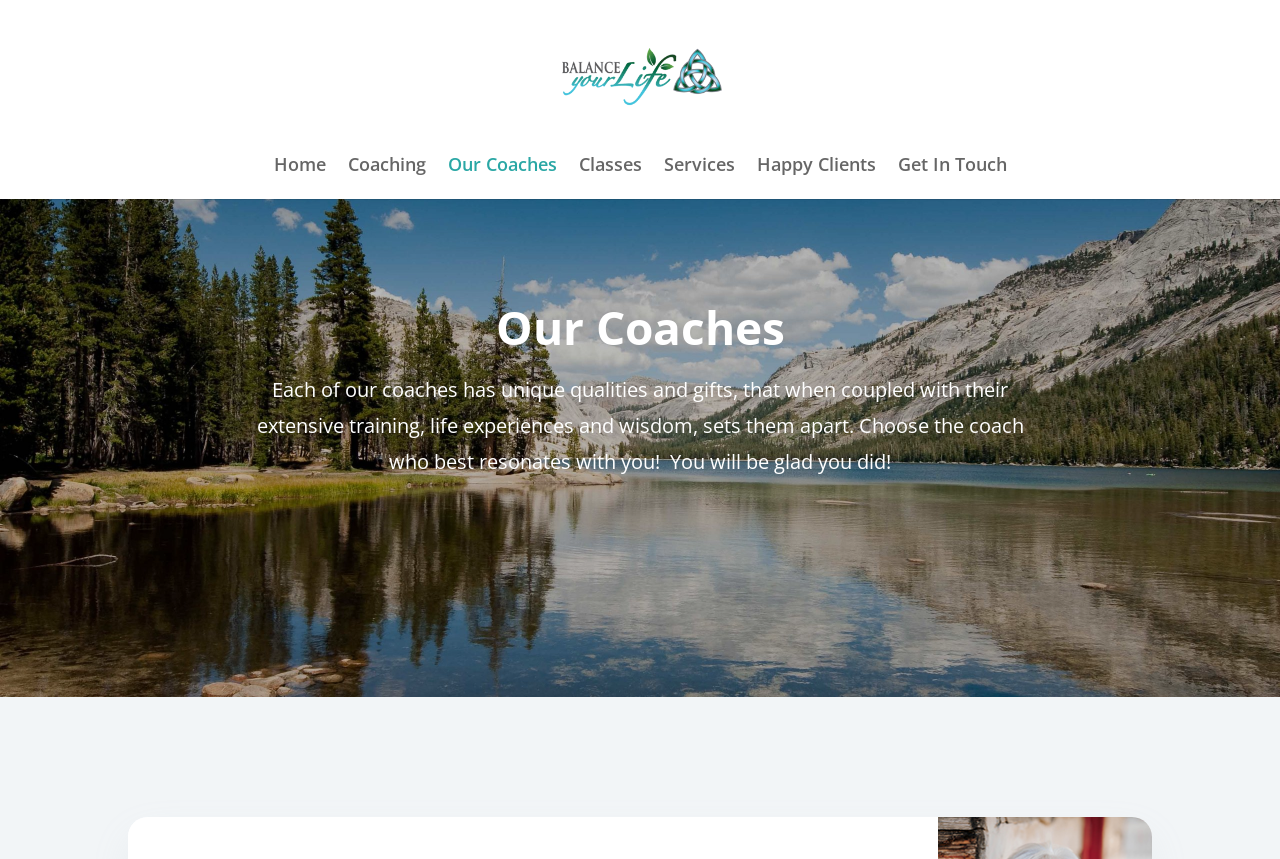Answer the following inquiry with a single word or phrase:
How many coaches are featured on the webpage?

Not specified